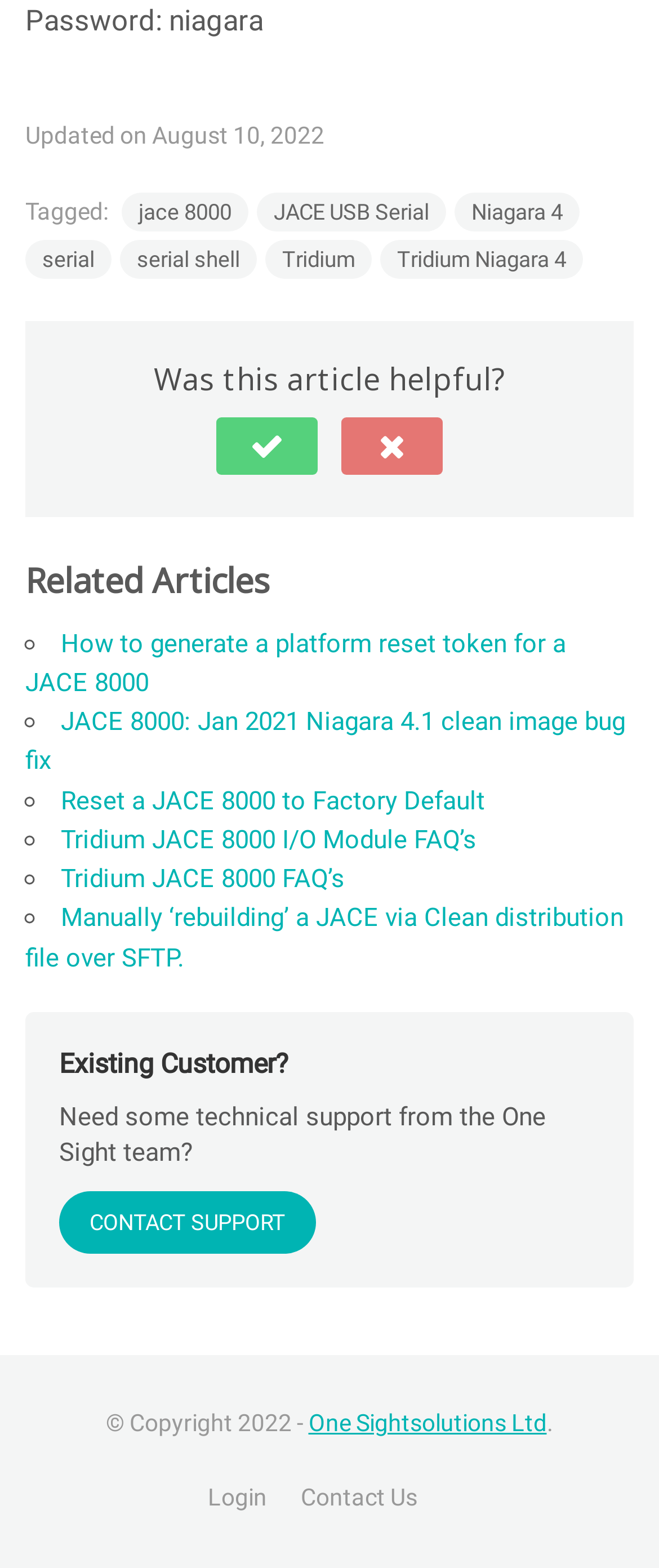Find the bounding box coordinates of the area that needs to be clicked in order to achieve the following instruction: "Click on the 'Yes' button". The coordinates should be specified as four float numbers between 0 and 1, i.e., [left, top, right, bottom].

[0.328, 0.266, 0.482, 0.302]